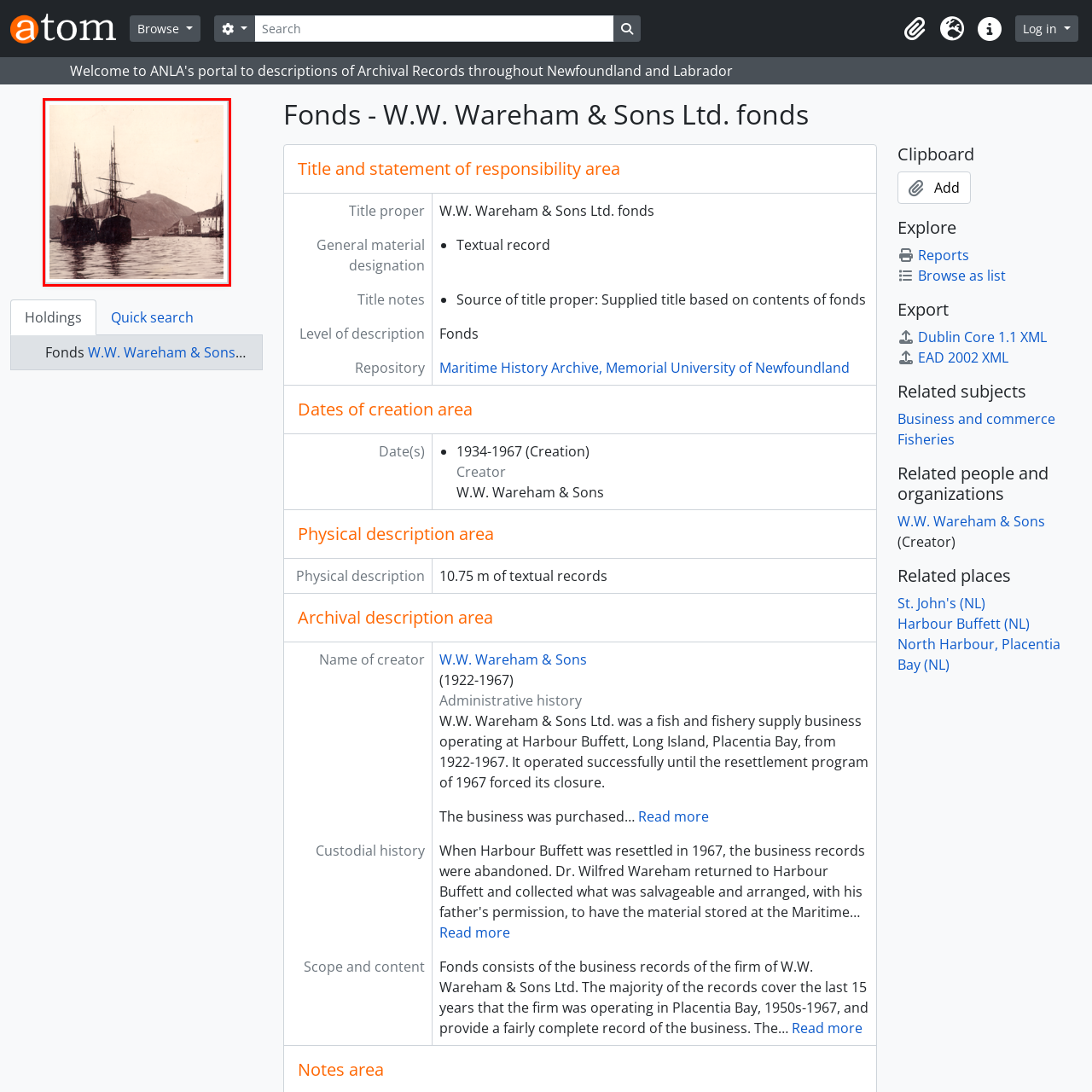Thoroughly describe the scene captured inside the red-bordered section of the image.

The image features a serene maritime scene, showcasing two traditional fishing vessels anchored near a coastal landscape. The boats, with their masts reaching upwards, suggest a thriving fishing industry, evoking a sense of history and connection to the sea. In the background, a prominent hill rises, possibly indicating a historical lookout or fortification, while a small building with a white façade further enhances the coastal charm. This setting reflects the coastal heritage of Newfoundland, particularly relevant to the records of W.W. Wareham & Sons Ltd., a fish and fishery supply business that operated in this region from 1922 to 1967. The photograph captures the essence of early 20th-century maritime life, emphasizing the pivotal role of fishing and local commerce in the community.